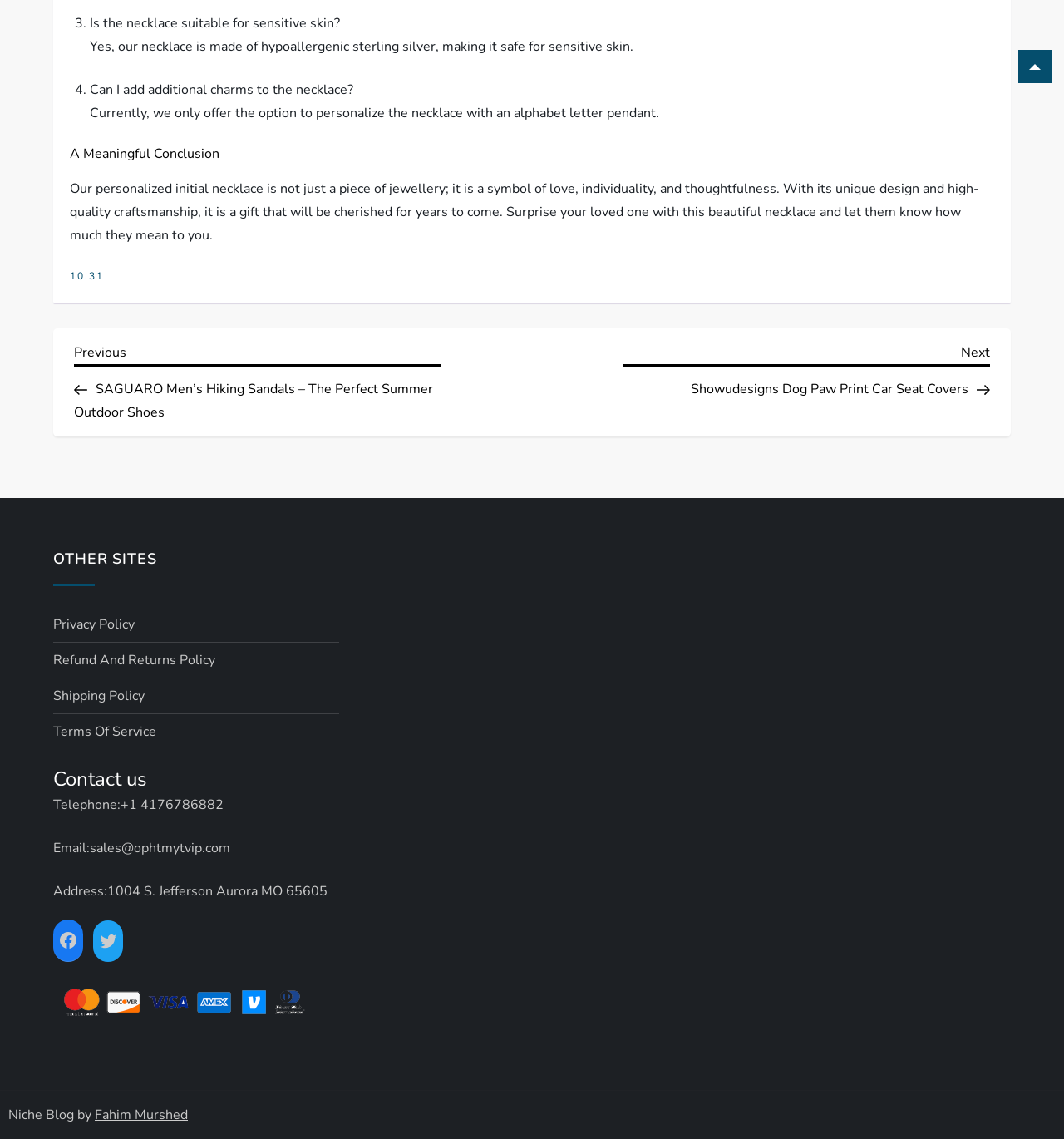Find and specify the bounding box coordinates that correspond to the clickable region for the instruction: "Click on 'to-top'".

[0.957, 0.044, 0.988, 0.073]